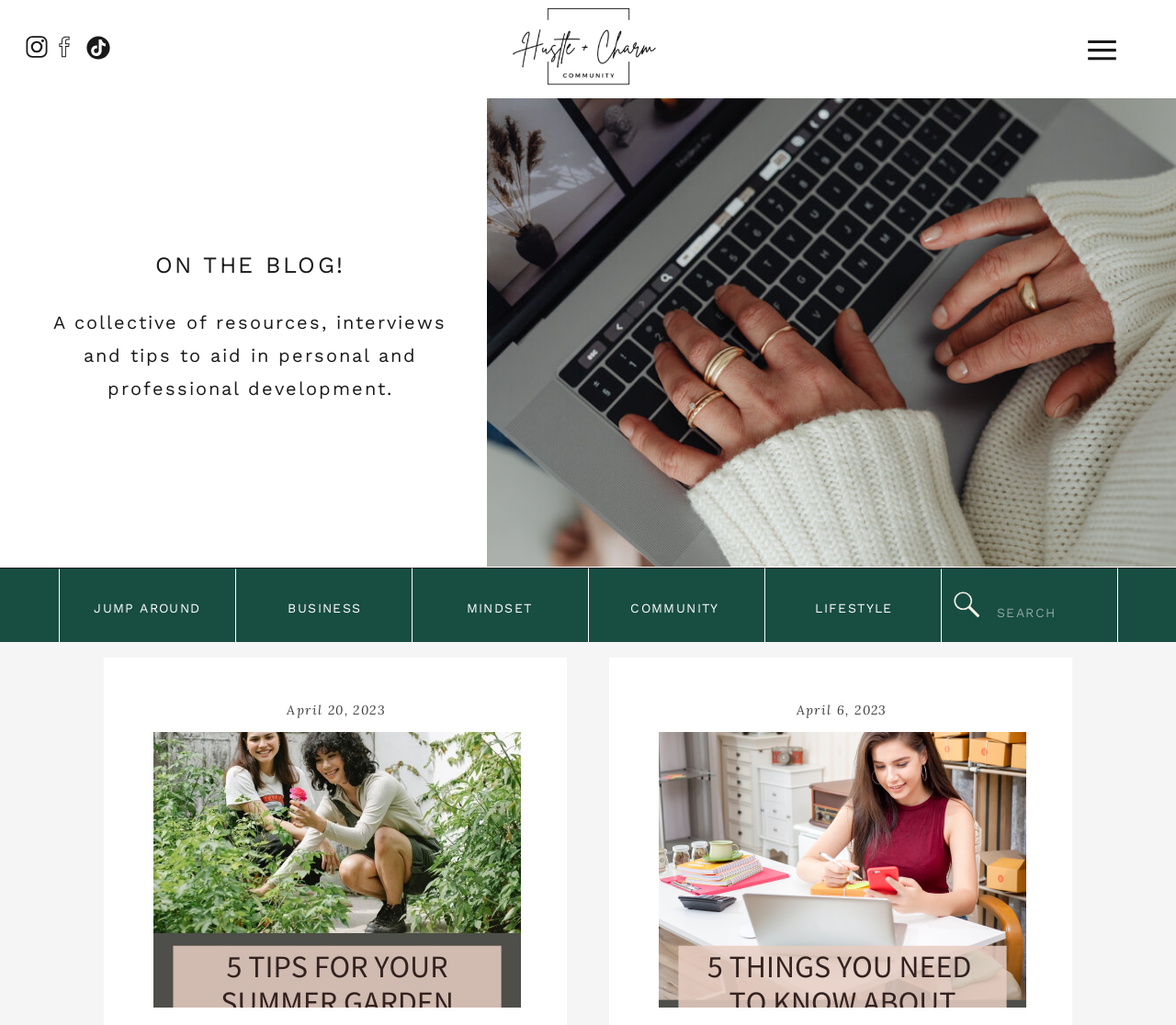Generate a comprehensive description of the webpage.

The webpage is about a blog focused on personal and professional development, with a collective of resources, interviews, and tips. At the top, there is a large image taking up most of the width, with a few small links and images to the left. Below the image, there is a heading that summarizes the blog's purpose.

On the left side, there are several links with accompanying images, which appear to be navigation links to different categories, including "JUMP AROUND", "BUSINESS", "MINDSET", "COMMUNITY", and "LIFESTYLE". These links are positioned vertically, with the "JUMP AROUND" link at the top and the "LIFESTYLE" link at the bottom.

To the right of the navigation links, there is a section with several images, which may be related to the blog's content or categories. Below these images, there is a search bar with a label "Search for:" and a text input field.

The main content of the page appears to be a list of blog posts, with two posts visible. The first post is titled "5 Tips for Your Summer Garden" and has a publication date of "April 20, 2023". The second post is titled "5 things you need to know about branding" and has a publication date of "April 6, 2023". Each post has a link to read more.